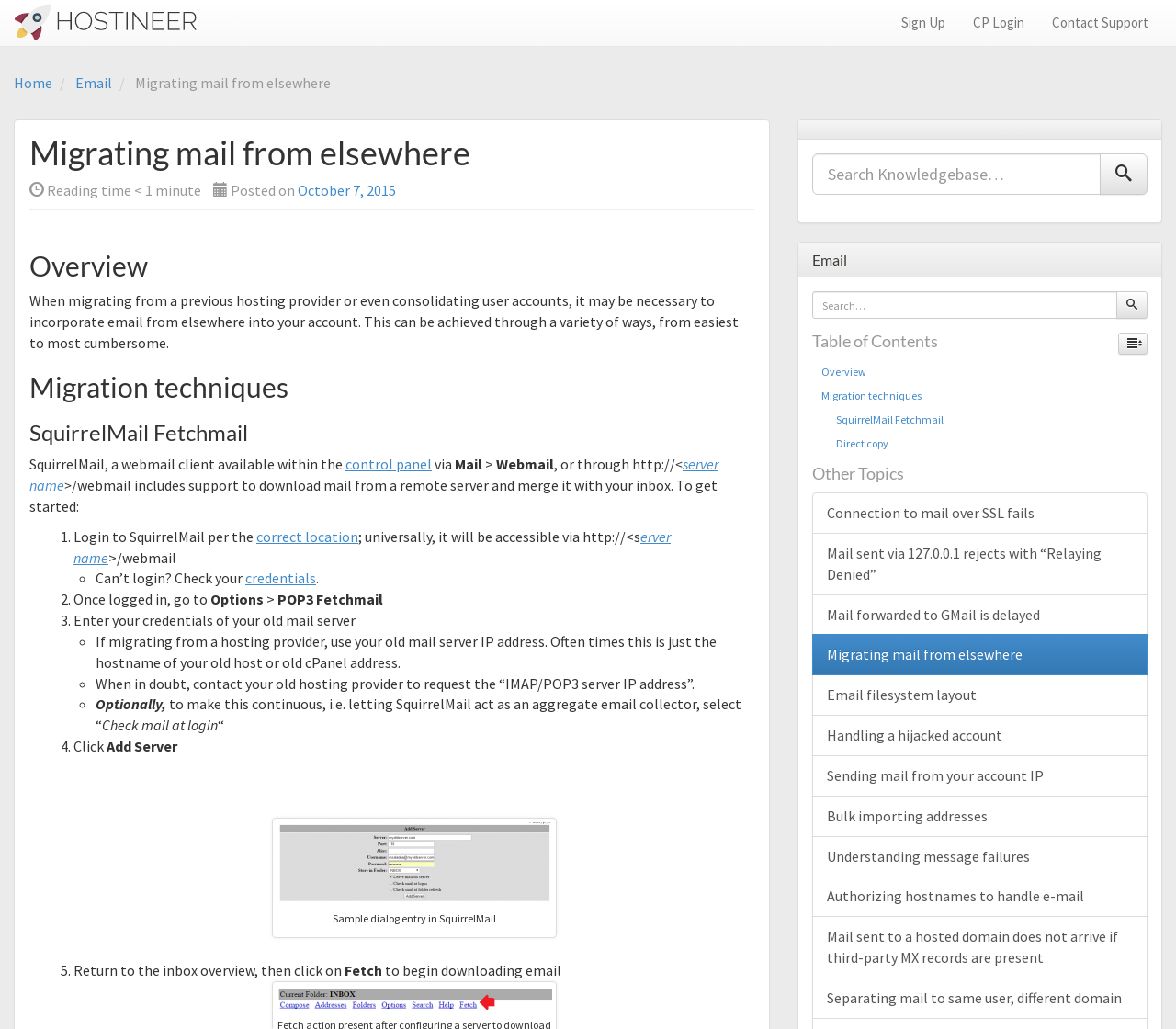Determine the bounding box coordinates of the area to click in order to meet this instruction: "Click Contact Support".

[0.883, 0.0, 0.988, 0.045]